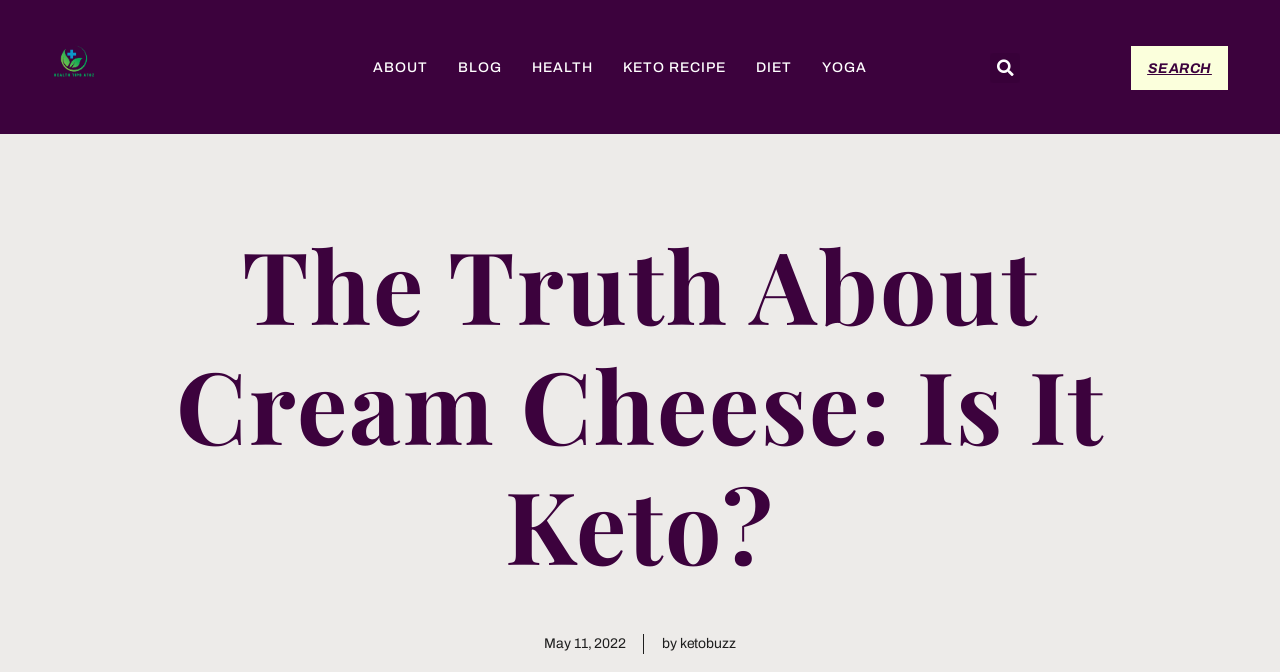Using the element description: "Health", determine the bounding box coordinates. The coordinates should be in the format [left, top, right, bottom], with values between 0 and 1.

[0.416, 0.089, 0.463, 0.111]